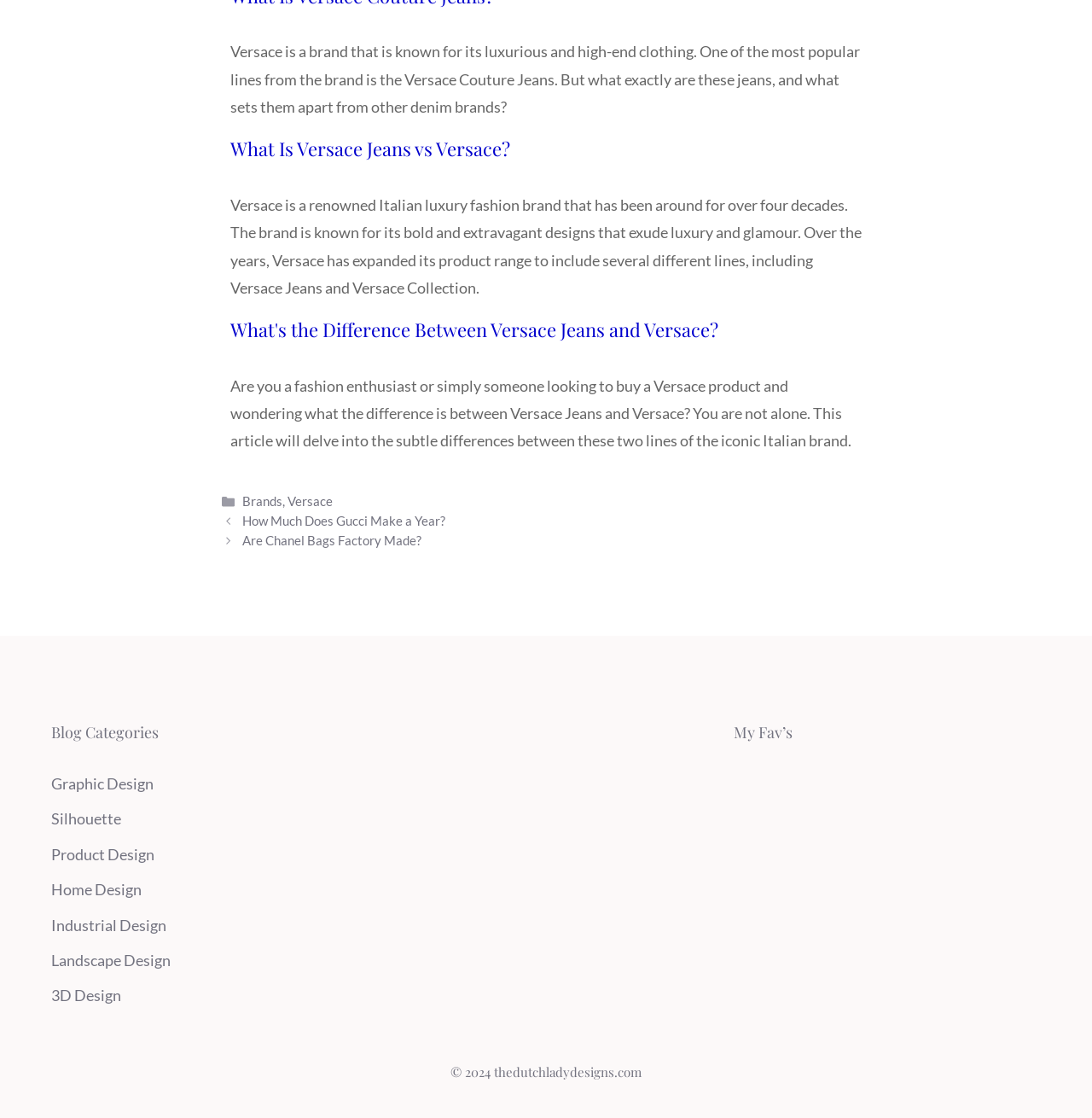Identify the bounding box coordinates for the UI element described by the following text: "Landscape Design". Provide the coordinates as four float numbers between 0 and 1, in the format [left, top, right, bottom].

[0.047, 0.85, 0.156, 0.867]